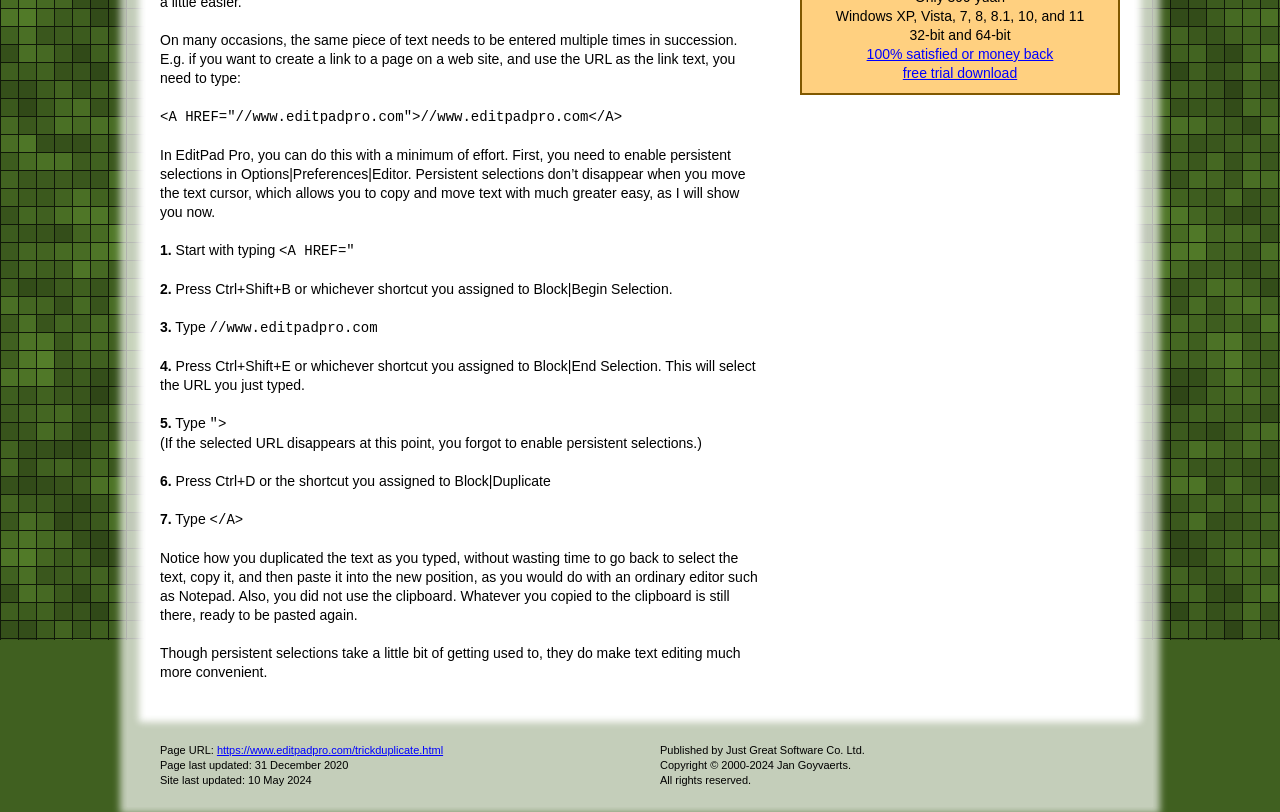Identify the bounding box for the UI element specified in this description: "name="q" placeholder="Search"". The coordinates must be four float numbers between 0 and 1, formatted as [left, top, right, bottom].

None